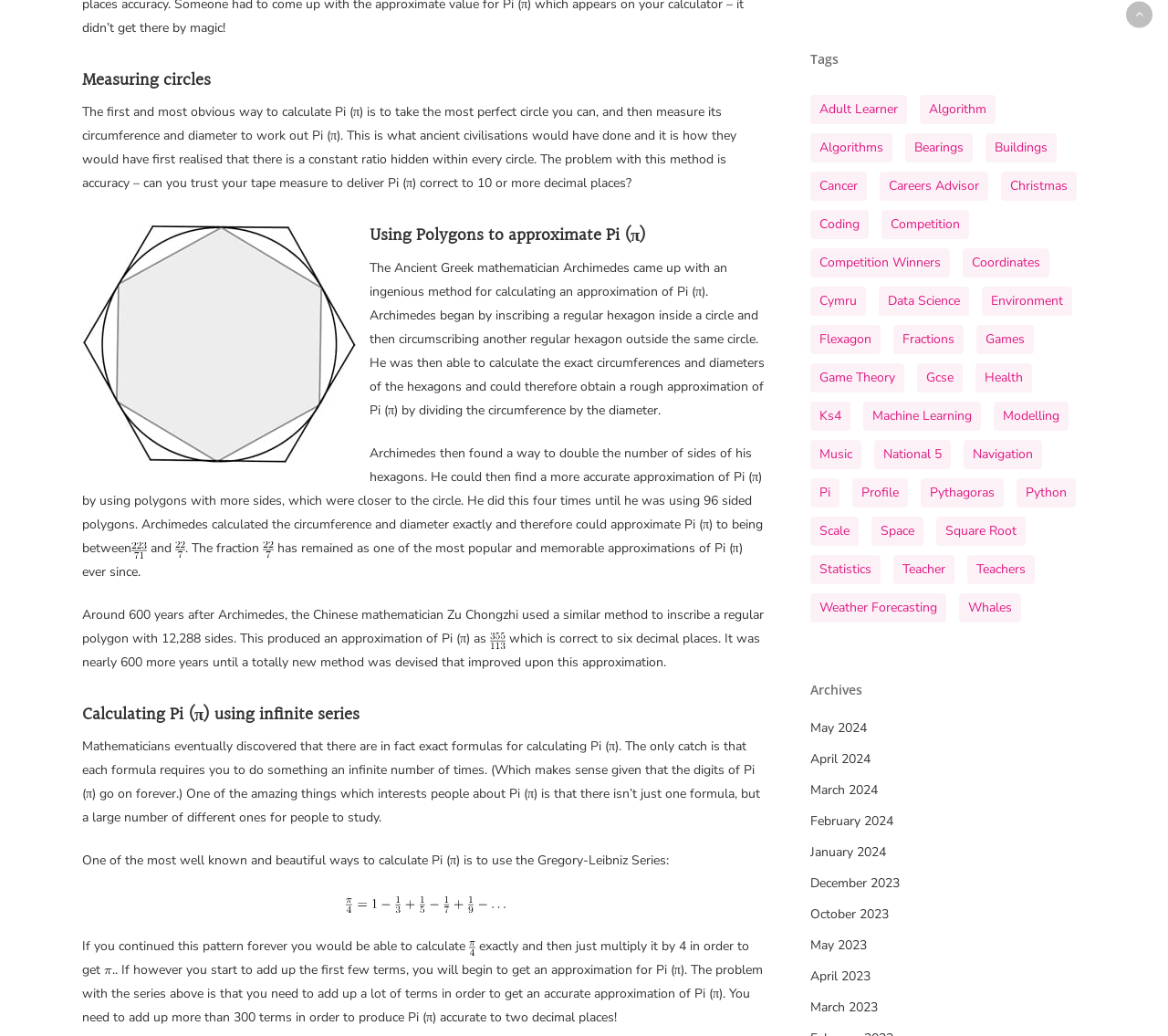Show the bounding box coordinates of the element that should be clicked to complete the task: "Read about 'Calculating Pi using infinite series'".

[0.07, 0.678, 0.659, 0.702]